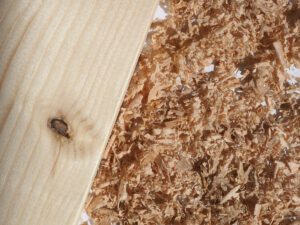Why are effective dust collection systems essential in woodworking shops?
Provide an in-depth answer to the question, covering all aspects.

The caption highlights the importance of effective dust collection systems in woodworking shops, which are essential for maintaining a clean and safe working environment while mitigating health risks associated with airborne dust. This implies that the primary reason for having effective dust collection systems is to mitigate health risks.